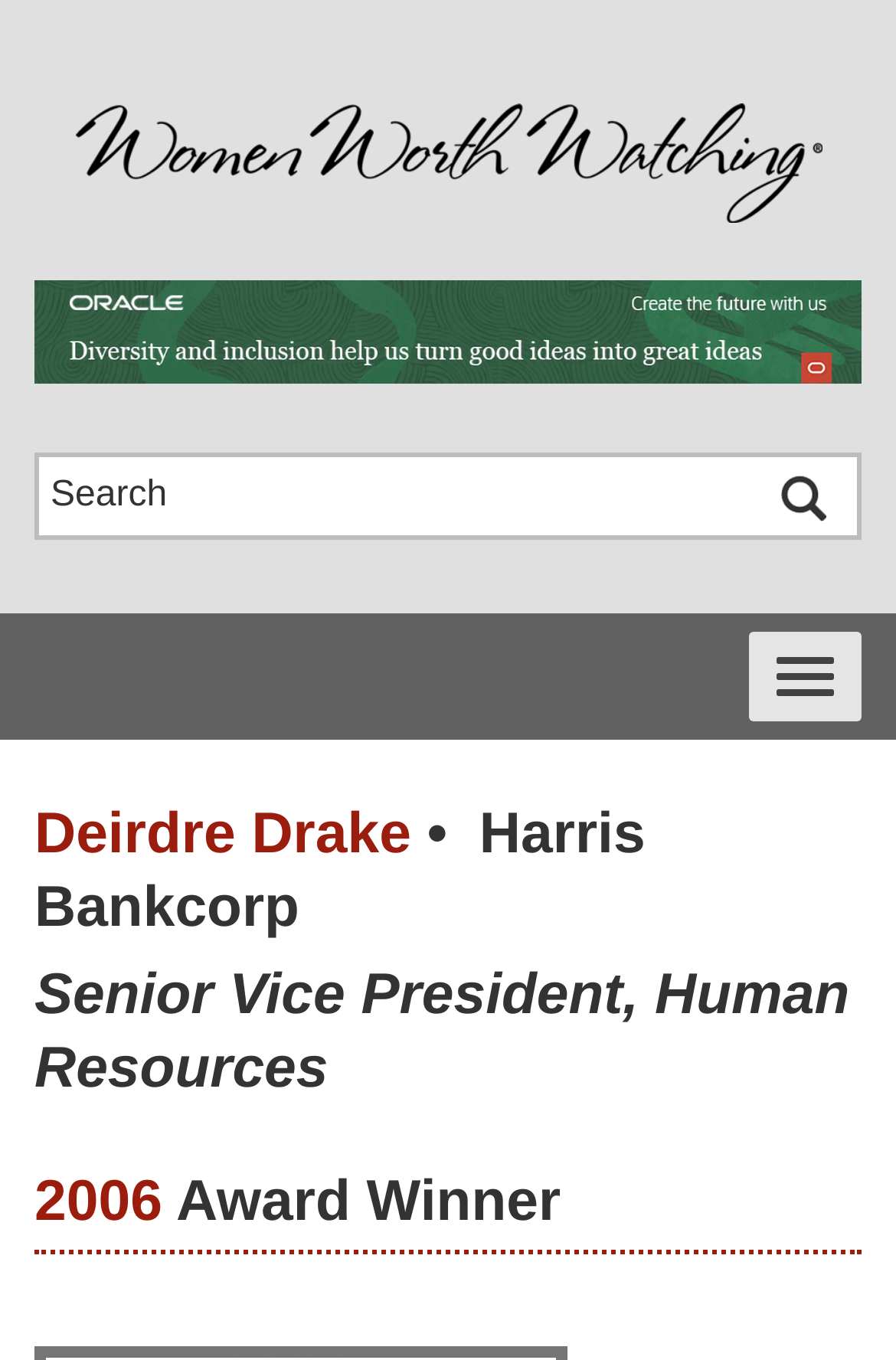Please determine the bounding box coordinates for the UI element described as: "input value="Search" name="s" value="Search"".

[0.038, 0.332, 0.962, 0.396]